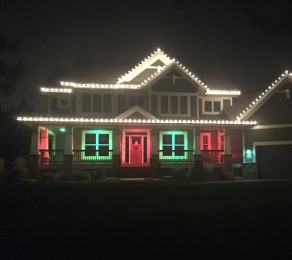What is the dominant color of the lights at the entrance?
Based on the visual information, provide a detailed and comprehensive answer.

According to the caption, the front door is highlighted by red lights, adding a festive touch to the entrance. This suggests that red is the dominant color of the lights in this area.